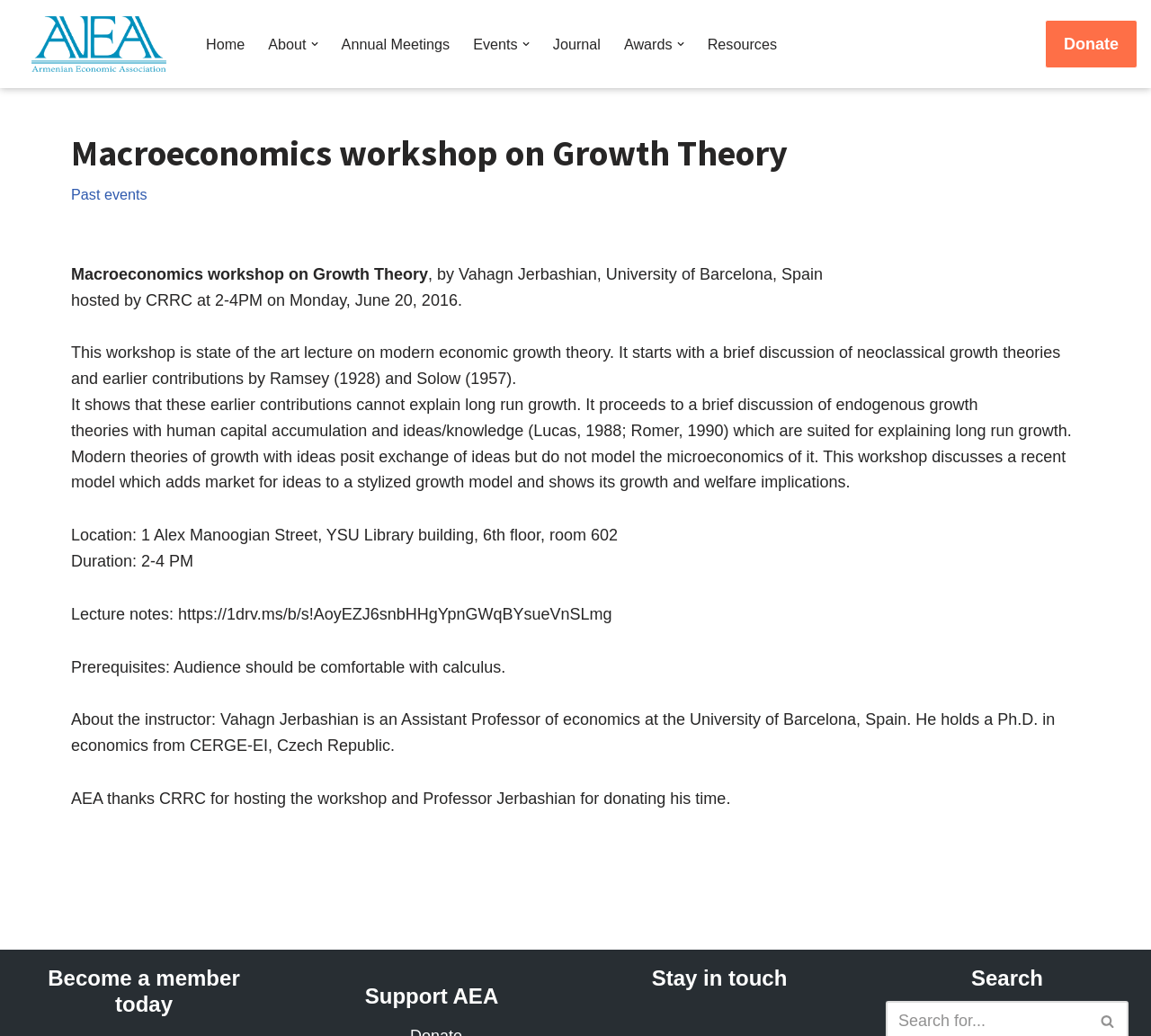Give a full account of the webpage's elements and their arrangement.

The webpage is about a macroeconomics workshop on growth theory organized by the Armenian Economic Association. At the top, there is a navigation menu with links to various sections, including "Home", "About", "Annual Meetings", "Events", "Journal", "Awards", and "Resources". 

Below the navigation menu, there is a main content area that takes up most of the page. The title of the workshop, "Macroeconomics workshop on Growth Theory", is prominently displayed at the top of this section. 

Under the title, there is a brief description of the workshop, including the speaker, Vahagn Jerbashian, and the hosting organization, CRRC. The description also mentions the date, time, and location of the workshop, as well as the prerequisites for attending. 

The workshop description is followed by a series of paragraphs that provide more details about the workshop, including the topics that will be covered and the speaker's background. 

At the bottom of the page, there are several calls to action, including "Become a member today", "Support AEA", and "Stay in touch". There are also links to social media platforms and a search bar at the bottom right corner of the page.